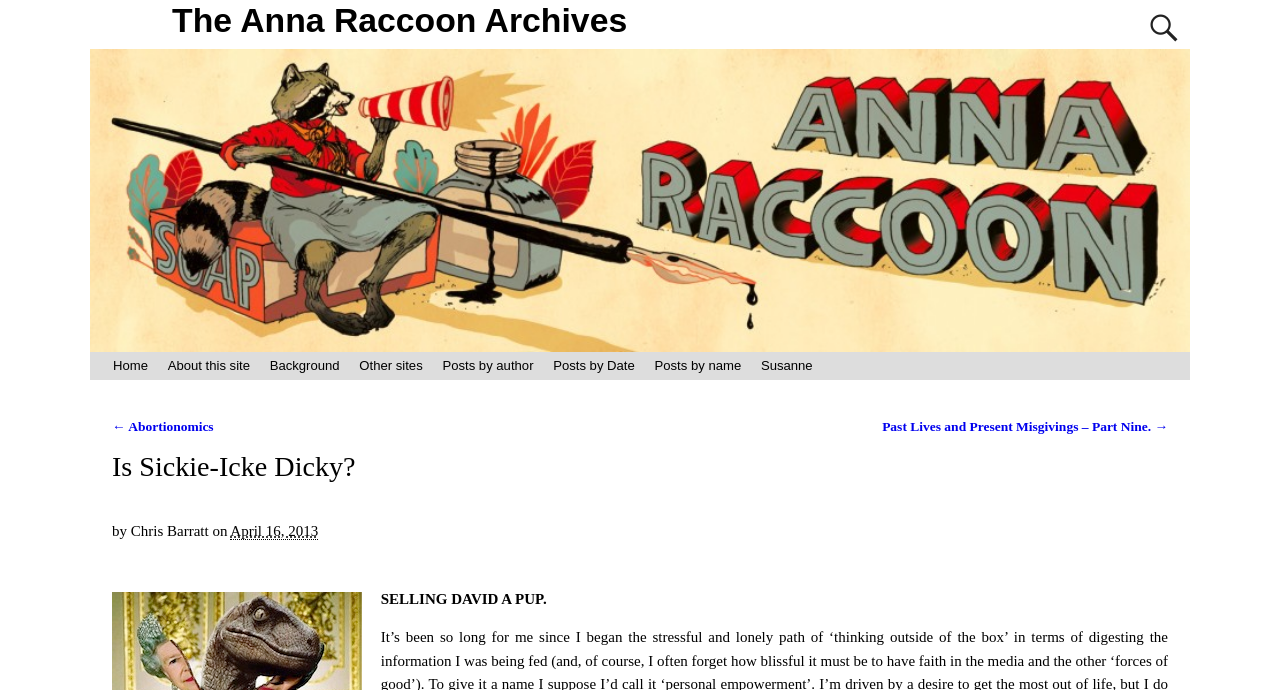Convey a detailed summary of the webpage, mentioning all key elements.

The webpage appears to be a blog post titled "Is Sickie-Icke Dicky?" from "The Anna Raccoon Archives". At the top, there is a heading with the title of the archives, which is also a link. Below this, there is a search box located at the top right corner of the page.

On the left side of the page, there is a vertical menu with 8 links: "Home", "About this site", "Background", "Other sites", "Posts by author", "Posts by Date", "Posts by name", and "Susanne". 

The main content of the page is a blog post, which starts with a heading "Is Sickie-Icke Dicky?" followed by the author's name "Chris Barratt" and the date "April 16, 2013". The post itself is a block of text that starts with "SELLING DAVID A PUP.".

At the bottom of the page, there is a post navigation section with two links: "← Abortionomics" and "Past Lives and Present Misgivings – Part Nine. →".